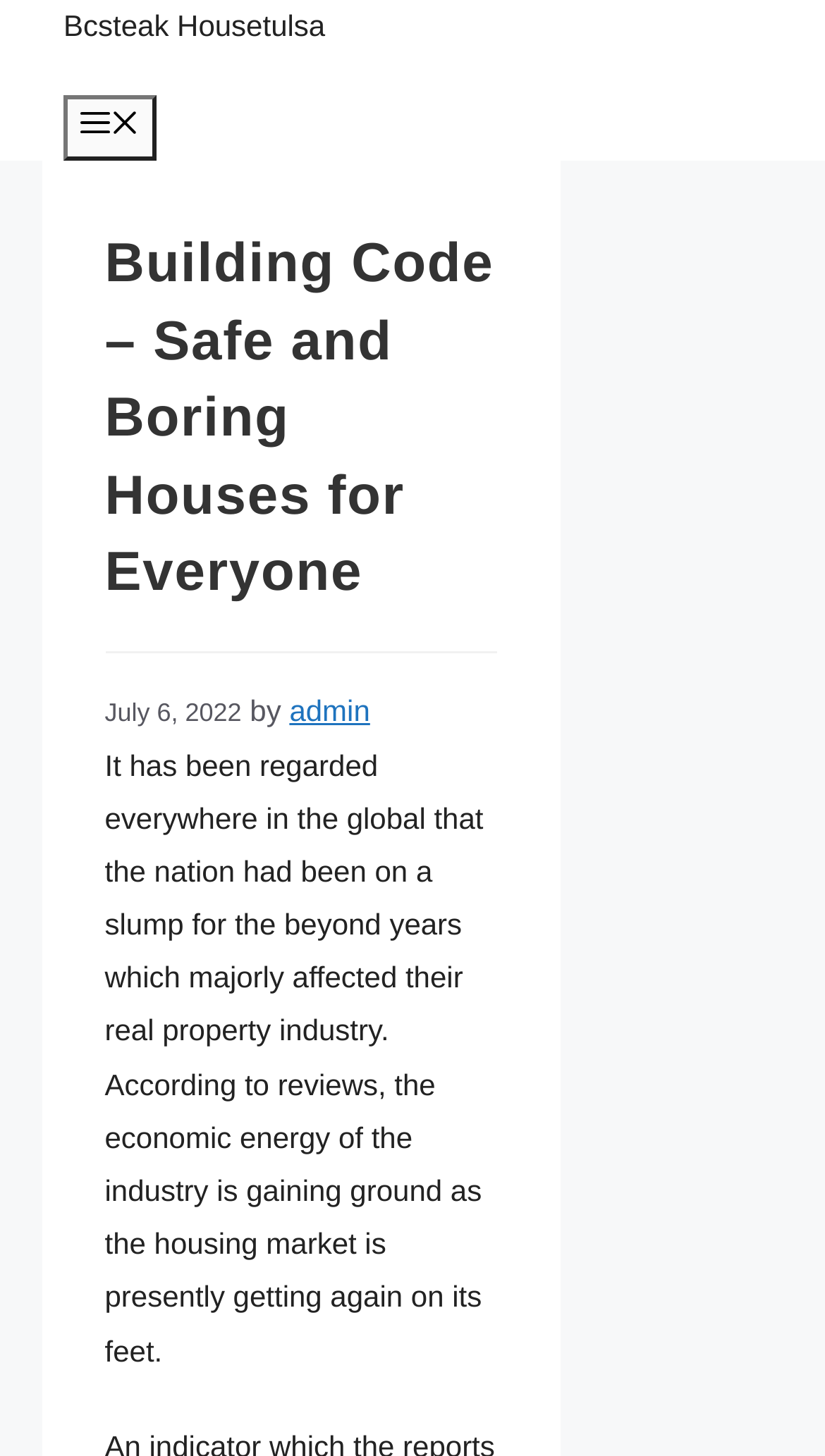Answer with a single word or phrase: 
What is the layout of the webpage header section?

Header with time and author